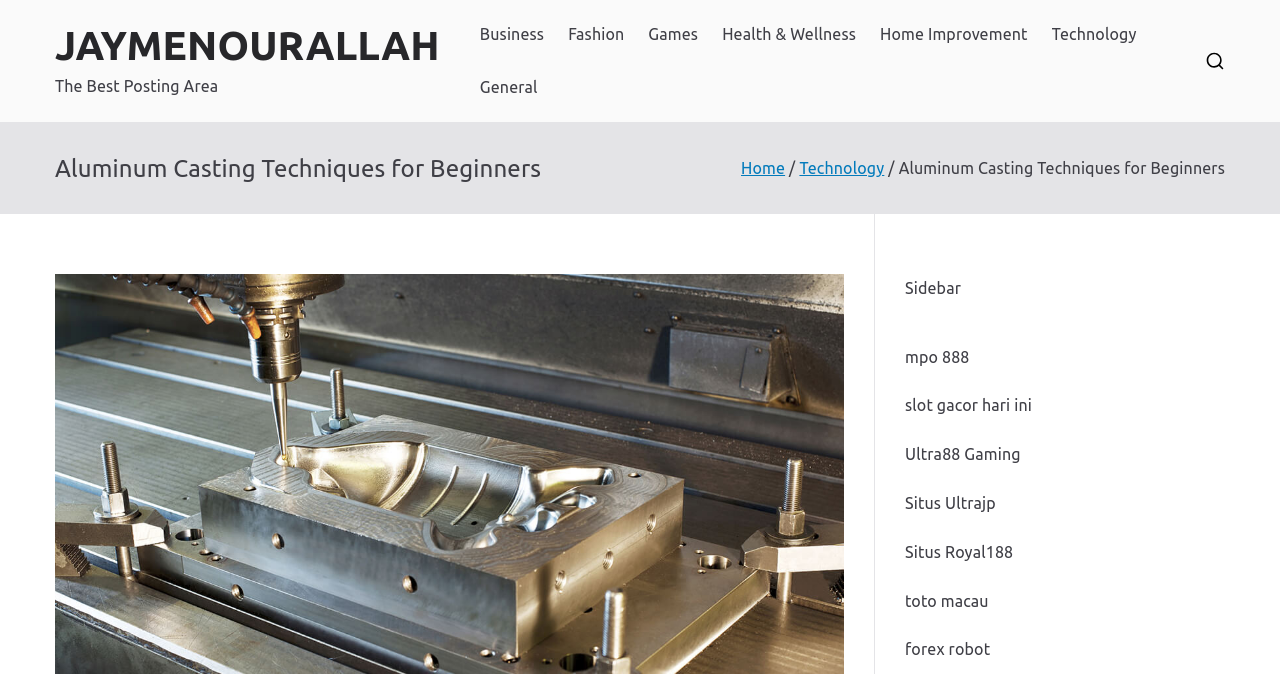Given the element description "mpo 888" in the screenshot, predict the bounding box coordinates of that UI element.

[0.707, 0.516, 0.757, 0.542]